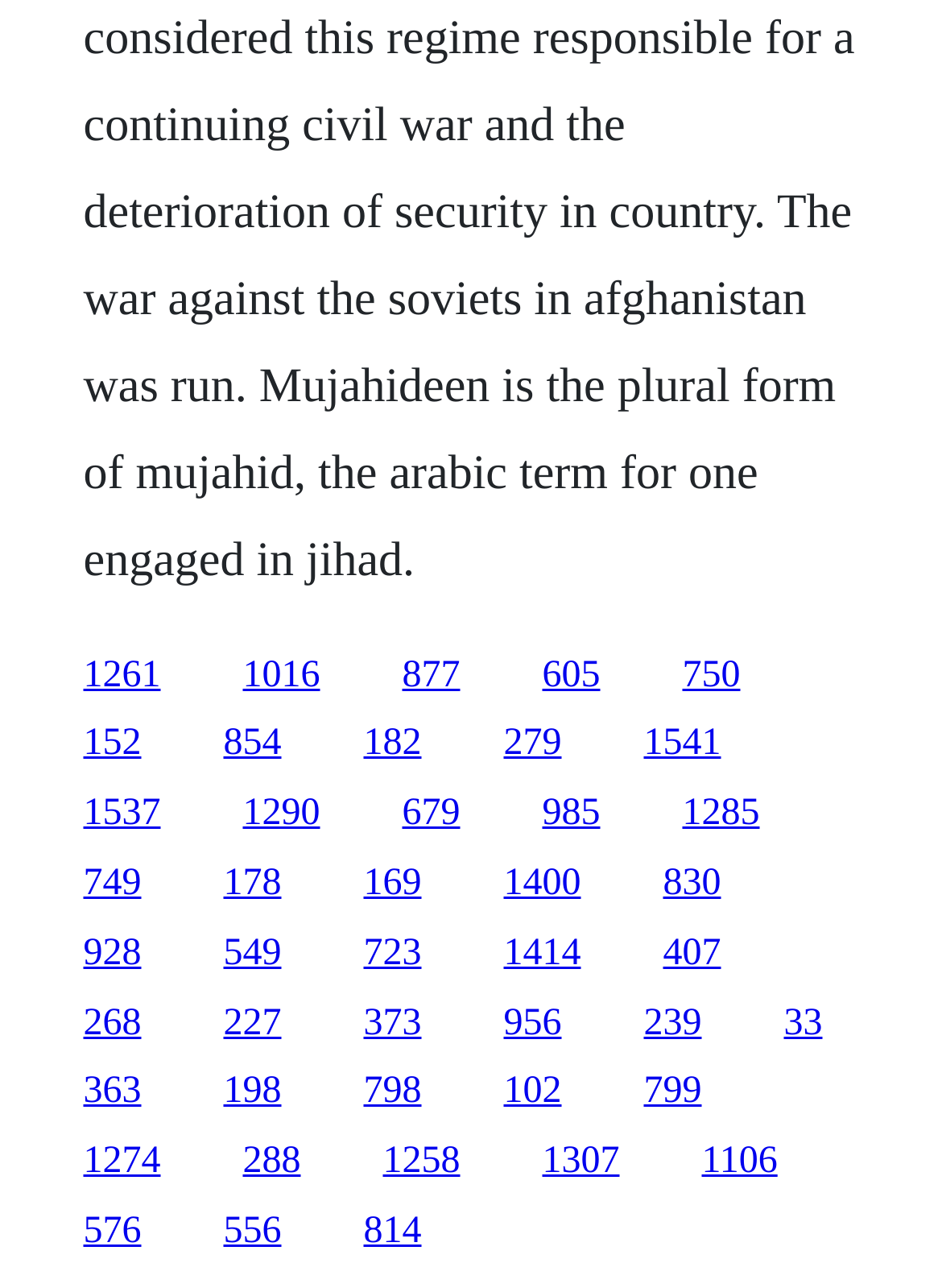Please identify the bounding box coordinates of the element I need to click to follow this instruction: "click the link at the top-left corner".

[0.088, 0.508, 0.171, 0.54]